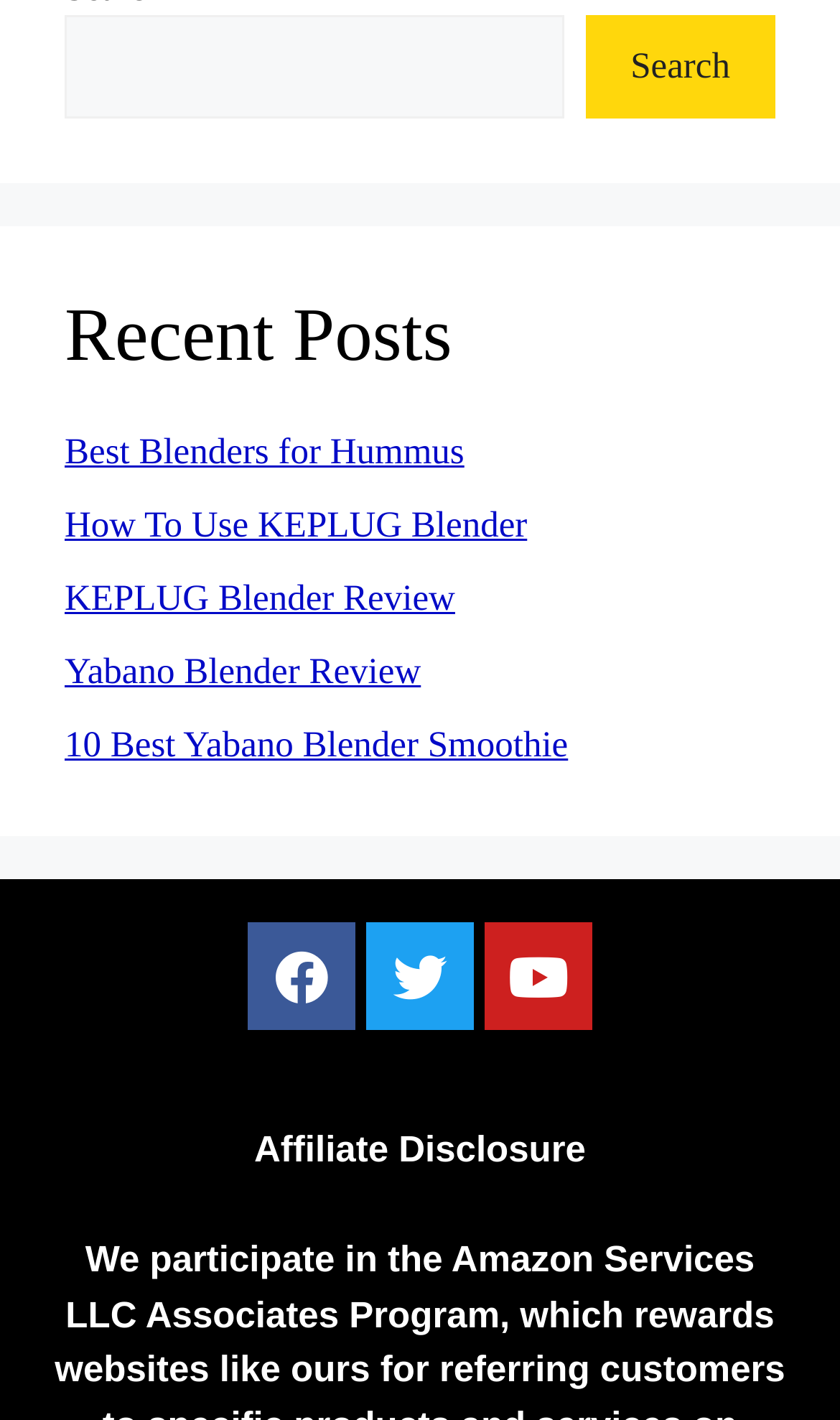Find and specify the bounding box coordinates that correspond to the clickable region for the instruction: "visit Best Blenders for Hummus page".

[0.077, 0.303, 0.553, 0.332]